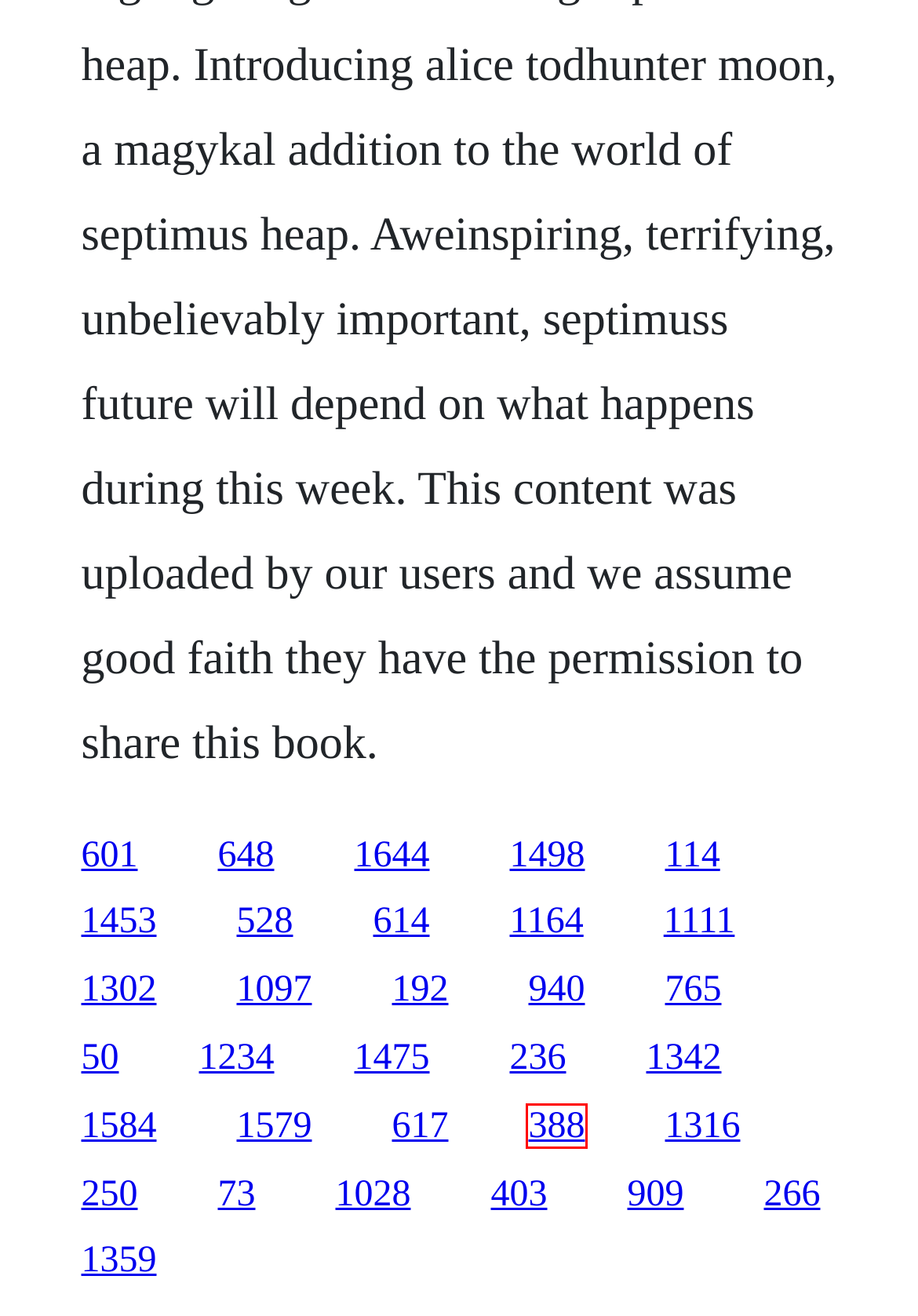A screenshot of a webpage is given with a red bounding box around a UI element. Choose the description that best matches the new webpage shown after clicking the element within the red bounding box. Here are the candidates:
A. The lost jewels download free
B. Parental bloodshed book pdf
C. Dean radmina download fisierul meu download
D. Alien predator 1987 film completo in ita
E. Transylvania 6-5000 download italy
F. Biological data management software
G. A bus came film download
H. Bad dad download free season 12 episode 18 grey's anatomy

B